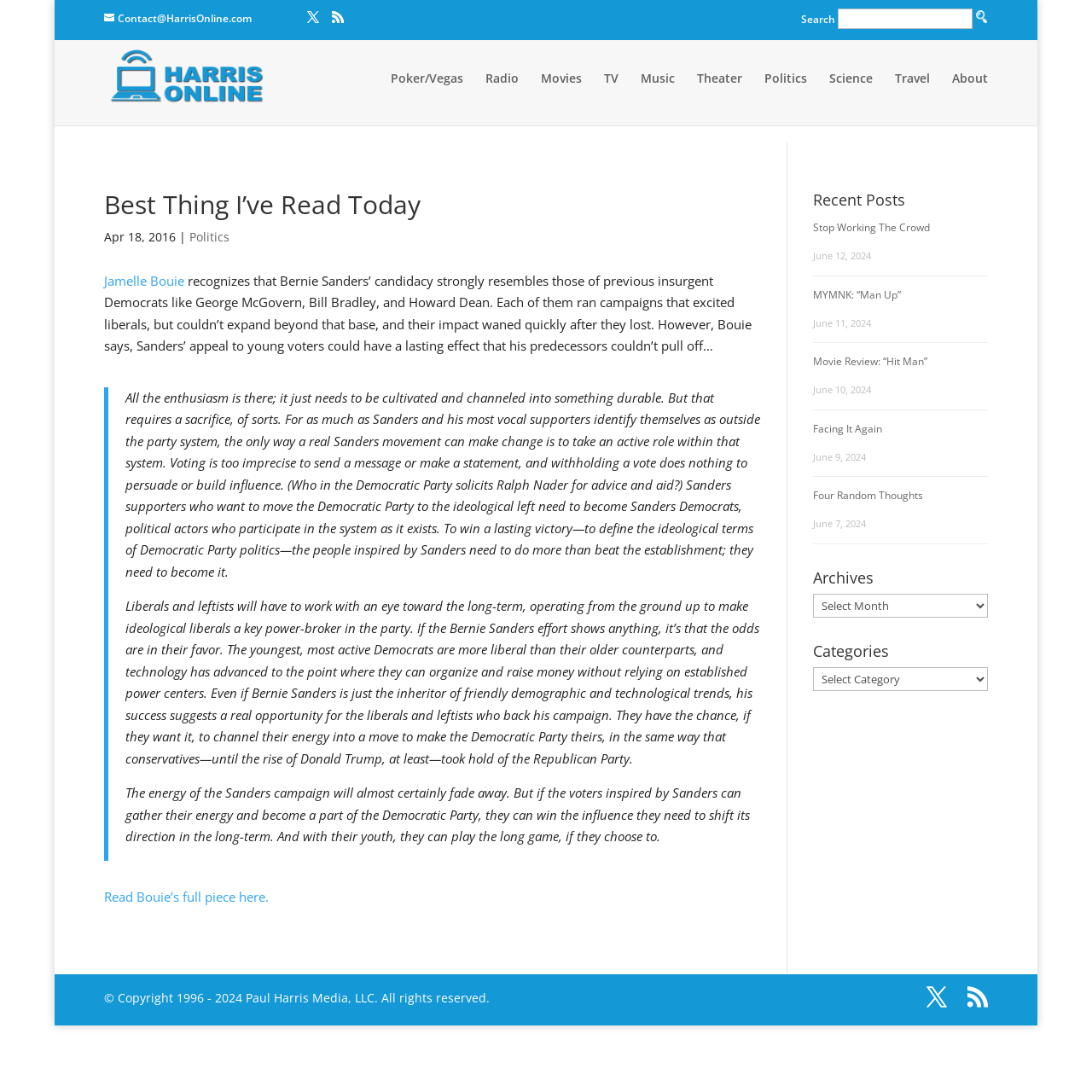How many recent posts are listed on the webpage?
Provide an in-depth answer to the question, covering all aspects.

The webpage has a section titled 'Recent Posts' which lists several article titles along with their corresponding dates. By counting the number of article titles listed, we can determine that there are 6 recent posts listed on the webpage.